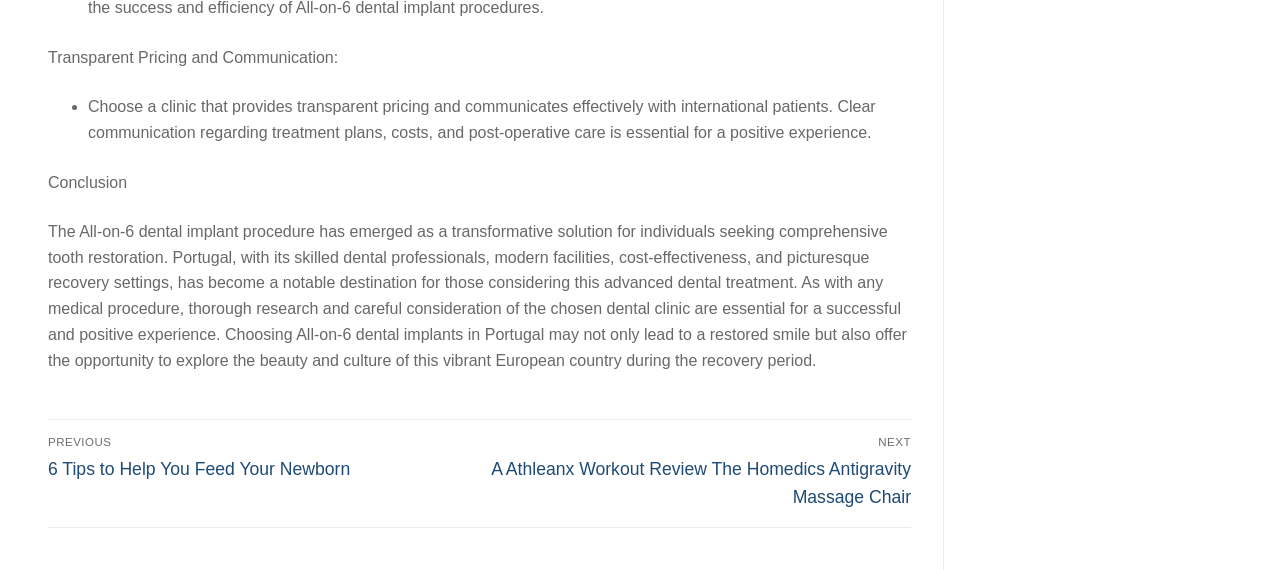Look at the image and answer the question in detail:
What is the purpose of thorough research in choosing a dental clinic?

According to the webpage, thorough research and careful consideration of the chosen dental clinic are essential for a successful and positive experience. This implies that researching and selecting a reputable clinic can lead to better outcomes and patient satisfaction.